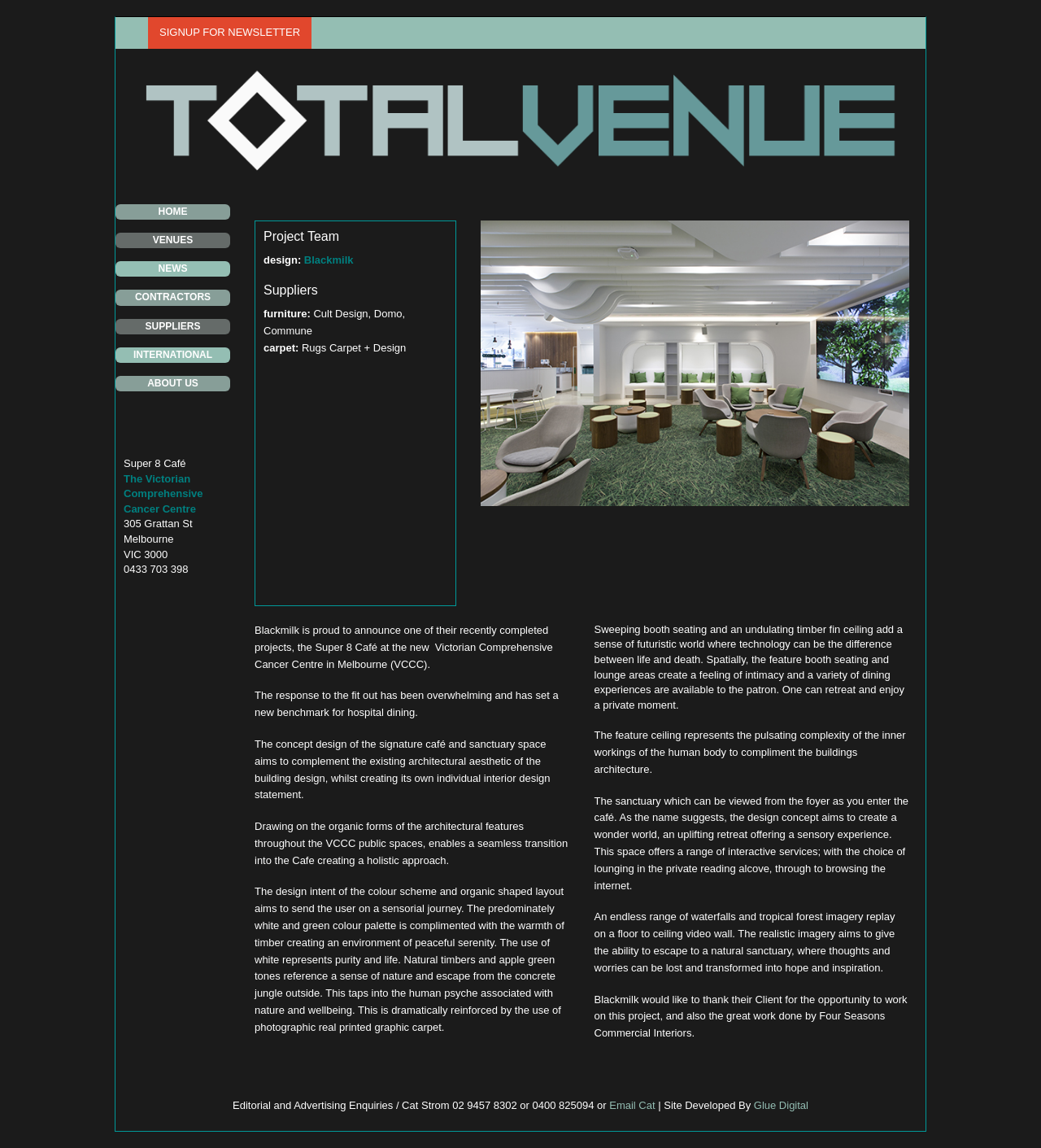Specify the bounding box coordinates of the region I need to click to perform the following instruction: "Contact Cat for Editorial and Advertising Enquiries". The coordinates must be four float numbers in the range of 0 to 1, i.e., [left, top, right, bottom].

[0.585, 0.958, 0.629, 0.968]